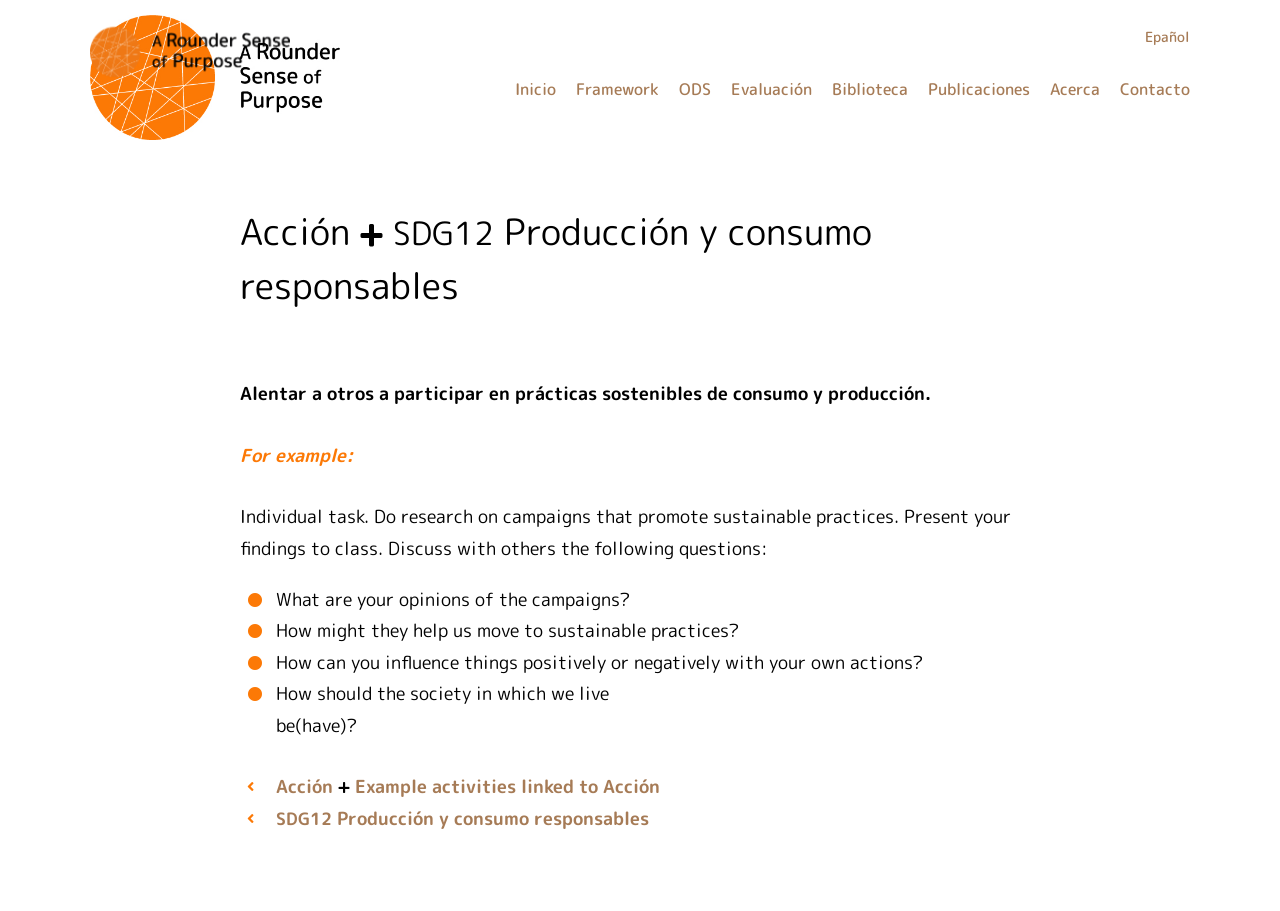Use a single word or phrase to answer this question: 
What is the purpose of the 'Evaluación' link?

Evaluation